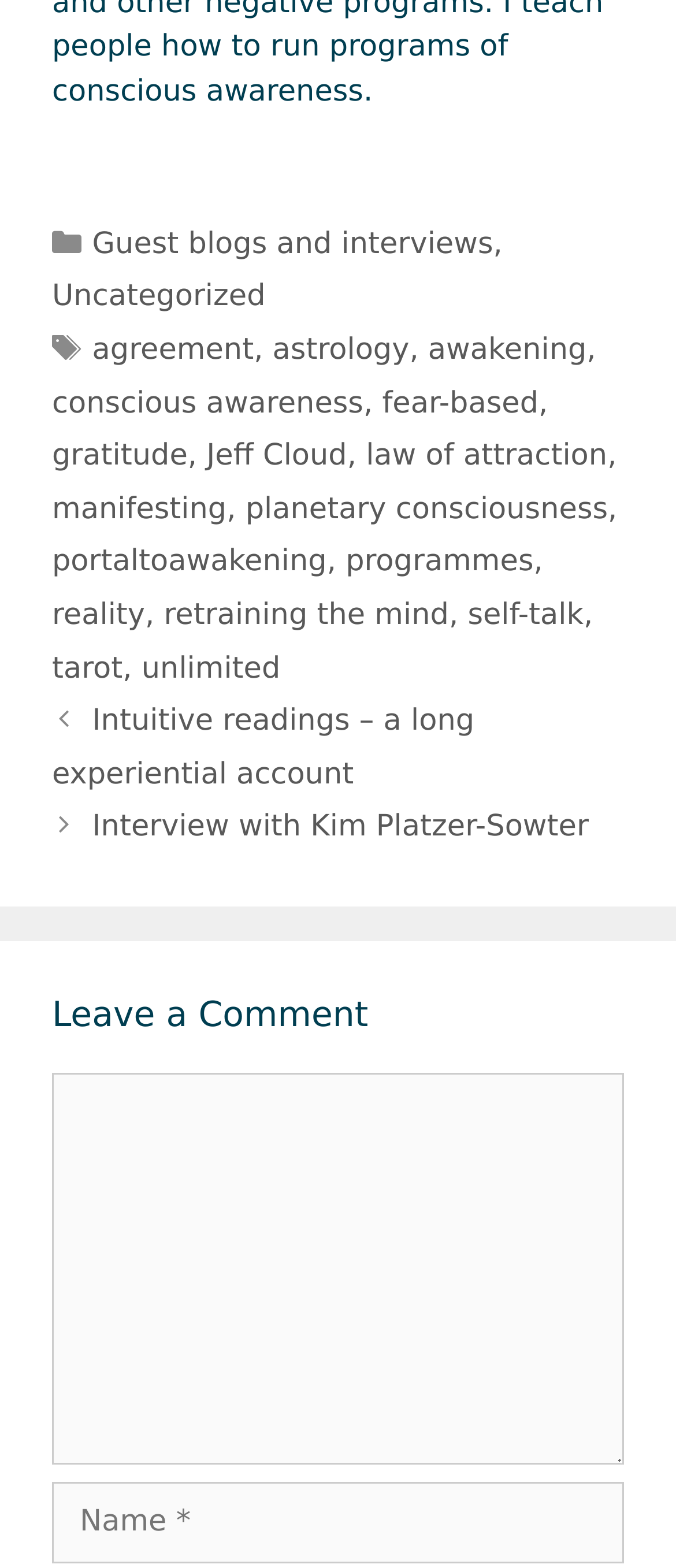Identify the bounding box for the UI element that is described as follows: "conscious awareness".

[0.077, 0.246, 0.538, 0.268]